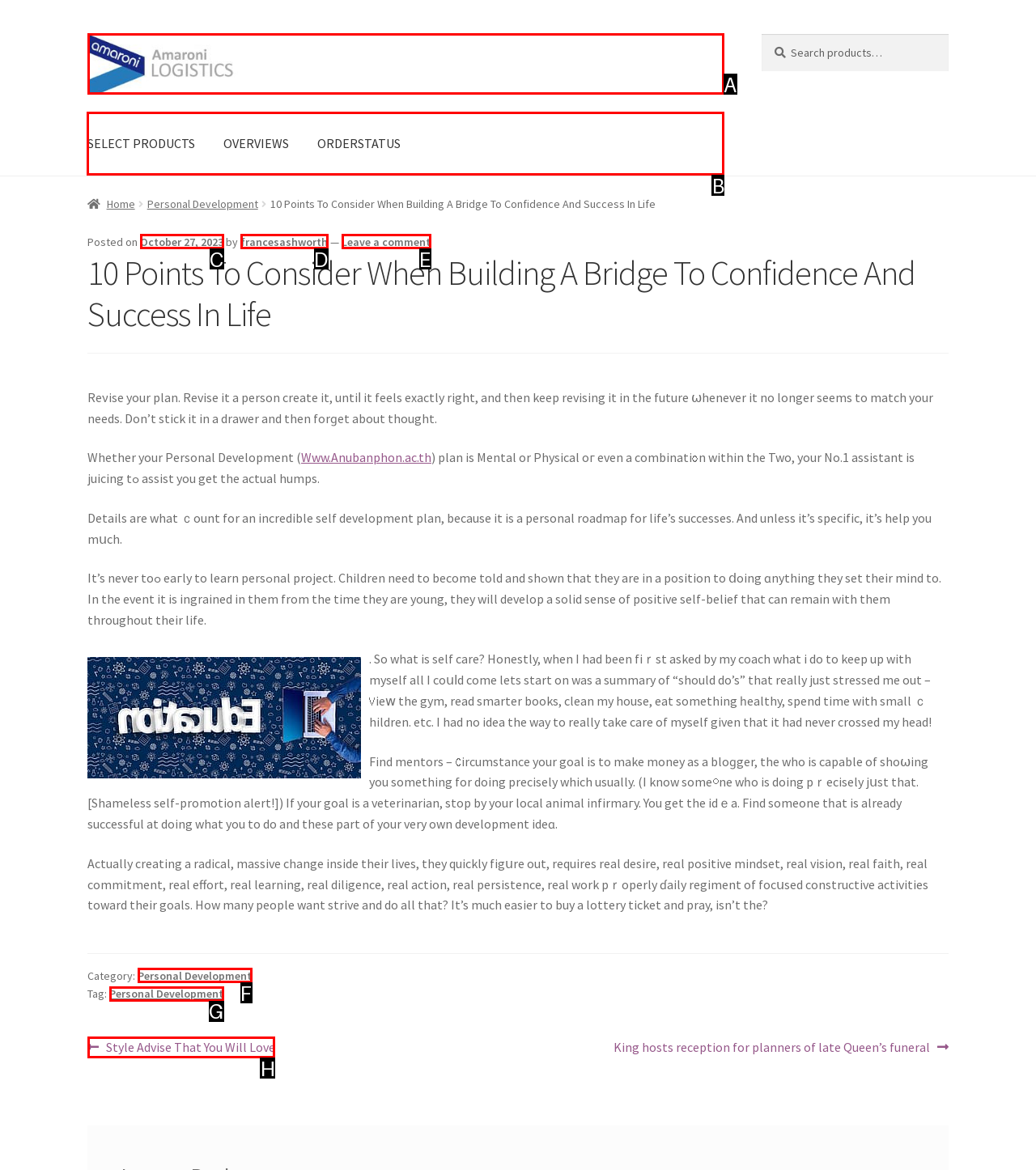Identify the HTML element to click to fulfill this task: Go to primary navigation
Answer with the letter from the given choices.

B